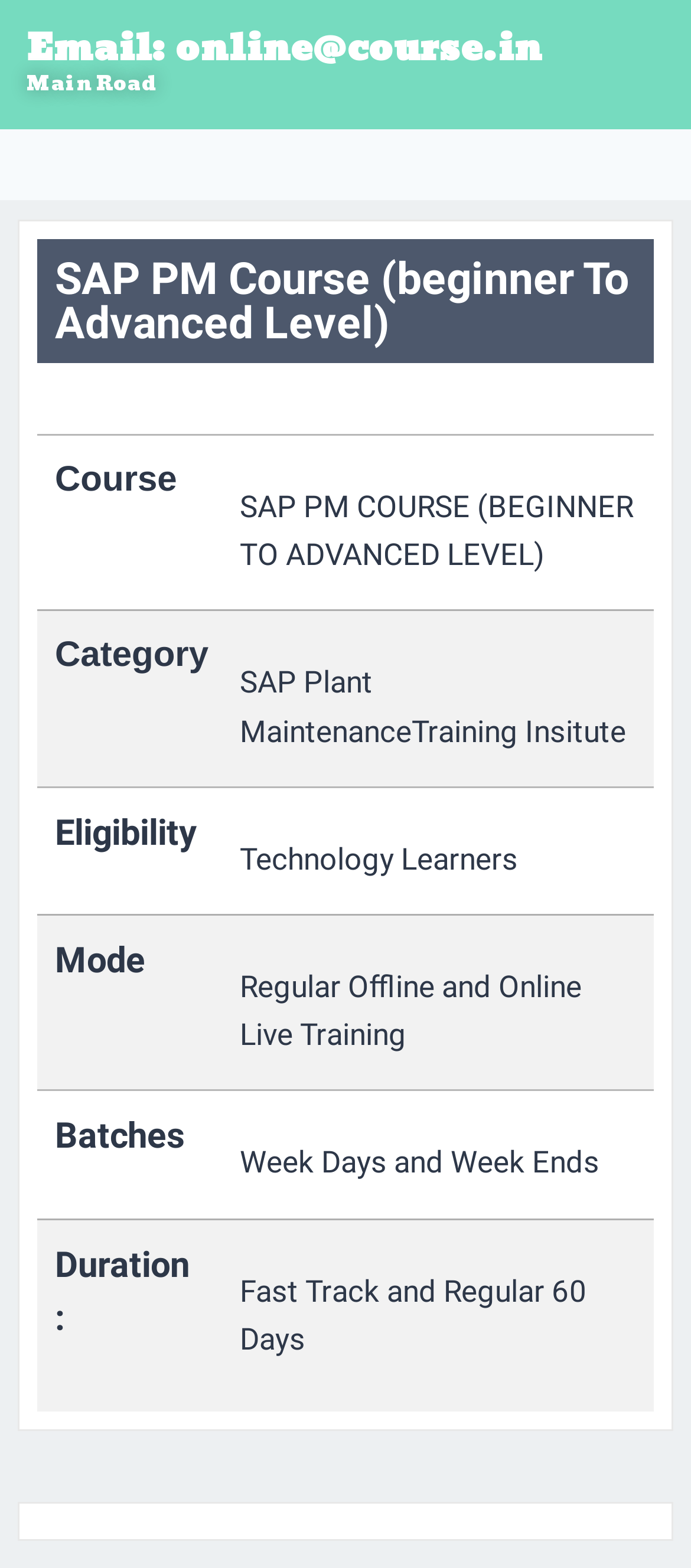Answer the question with a single word or phrase: 
What is the category of the course?

SAP Plant MaintenanceTraining Insitute